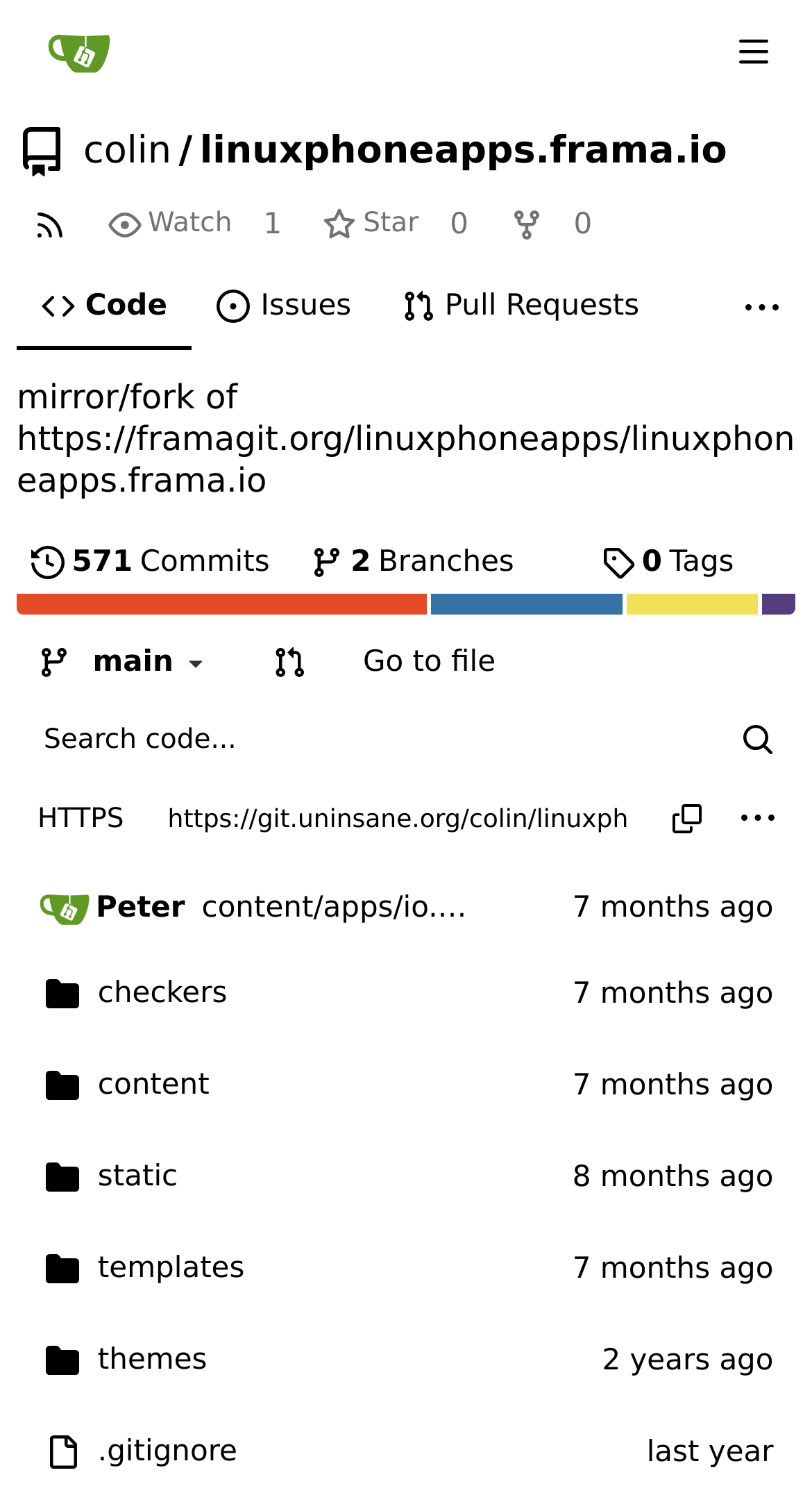Using the provided description: "parent_node: Code aria-label="More items"", find the bounding box coordinates of the corresponding UI element. The output should be four float numbers between 0 and 1, in the format [left, top, right, bottom].

[0.897, 0.178, 0.979, 0.235]